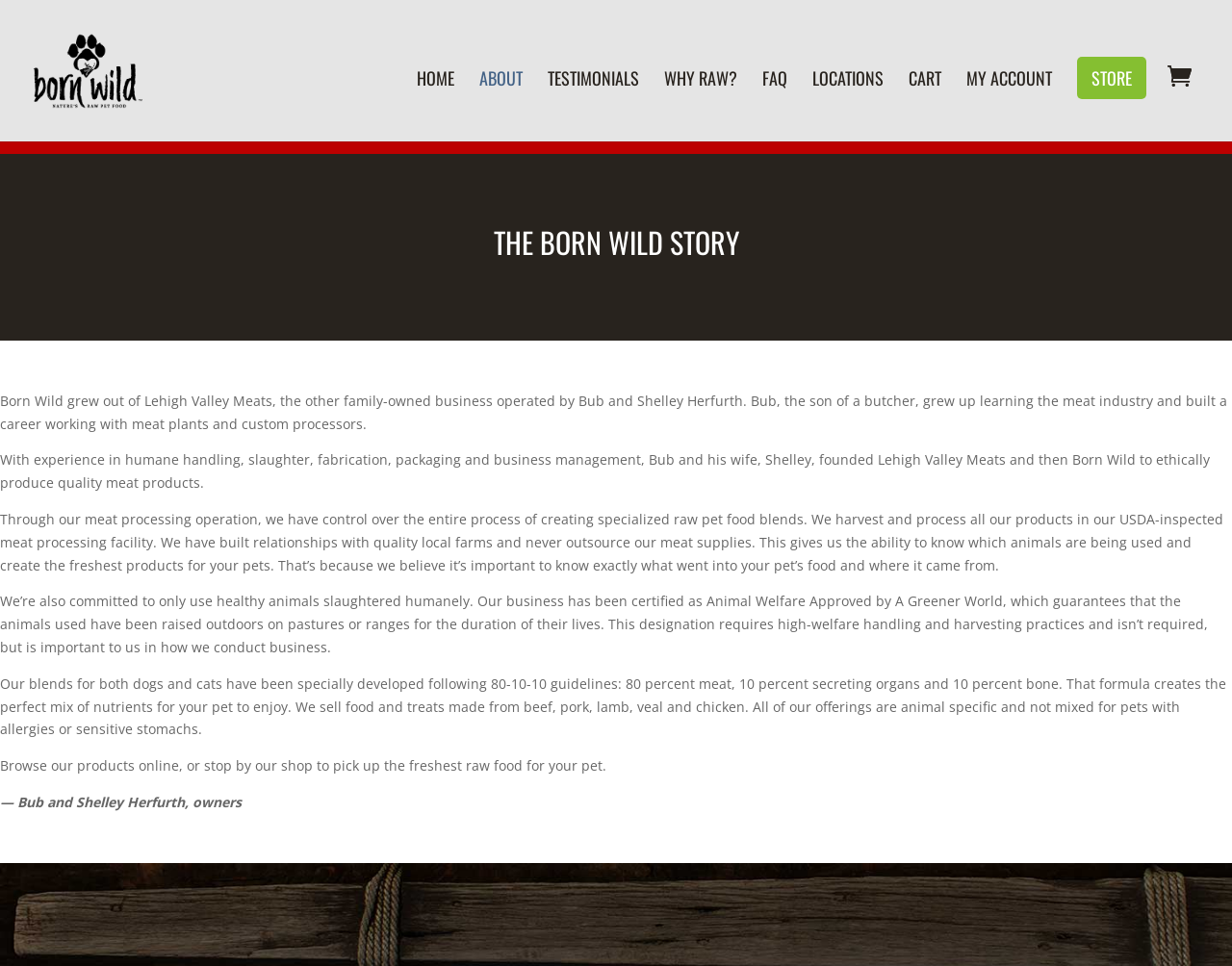What is the name of the business operated by Bub and Shelley Herfurth?
Using the visual information from the image, give a one-word or short-phrase answer.

Lehigh Valley Meats